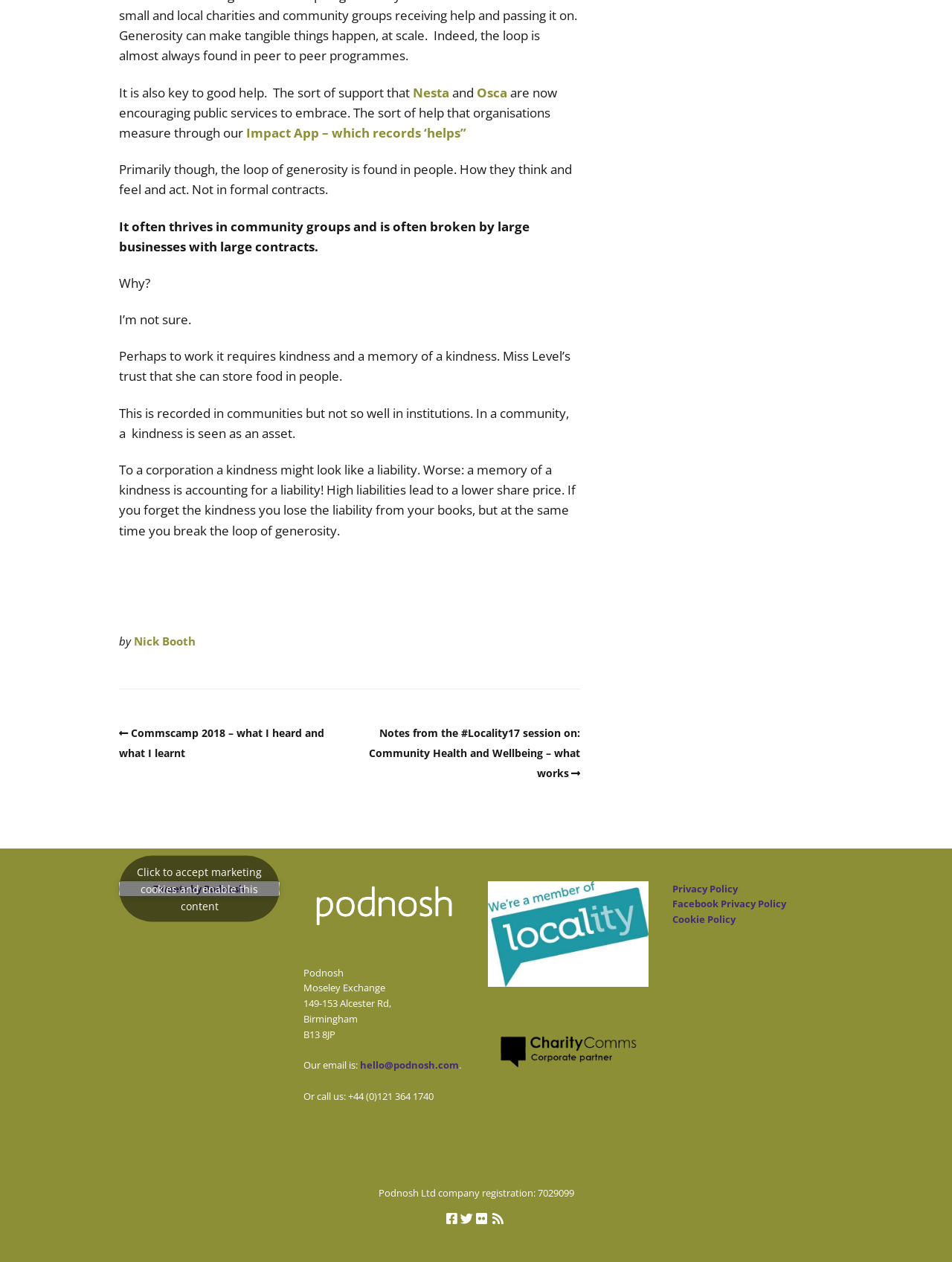Please identify the bounding box coordinates of the region to click in order to complete the given instruction: "Click on the link to Commscamp 2018". The coordinates should be four float numbers between 0 and 1, i.e., [left, top, right, bottom].

[0.125, 0.575, 0.34, 0.602]